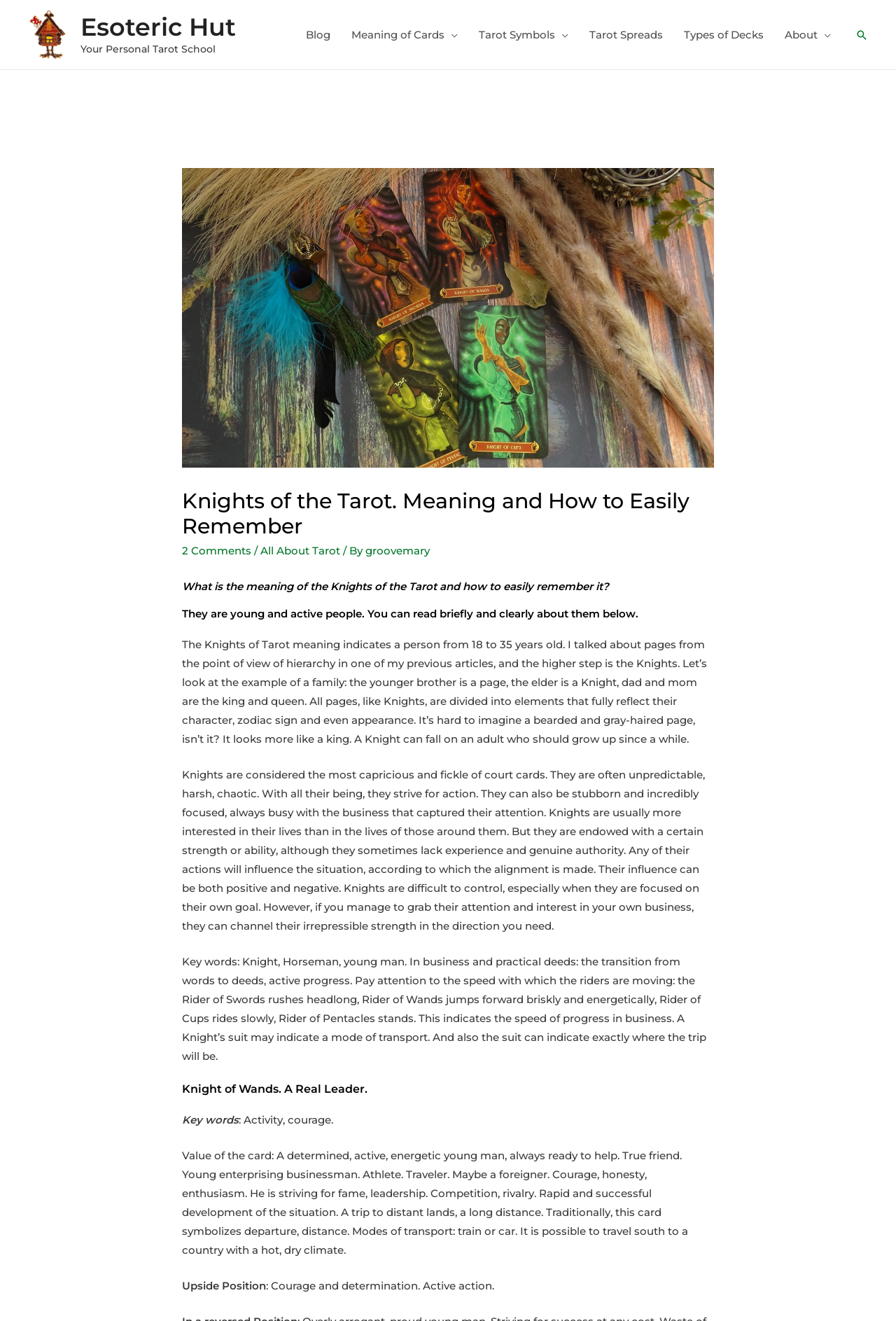What is the characteristic of the Rider of Swords?
Please provide a single word or phrase as the answer based on the screenshot.

rushes headlong